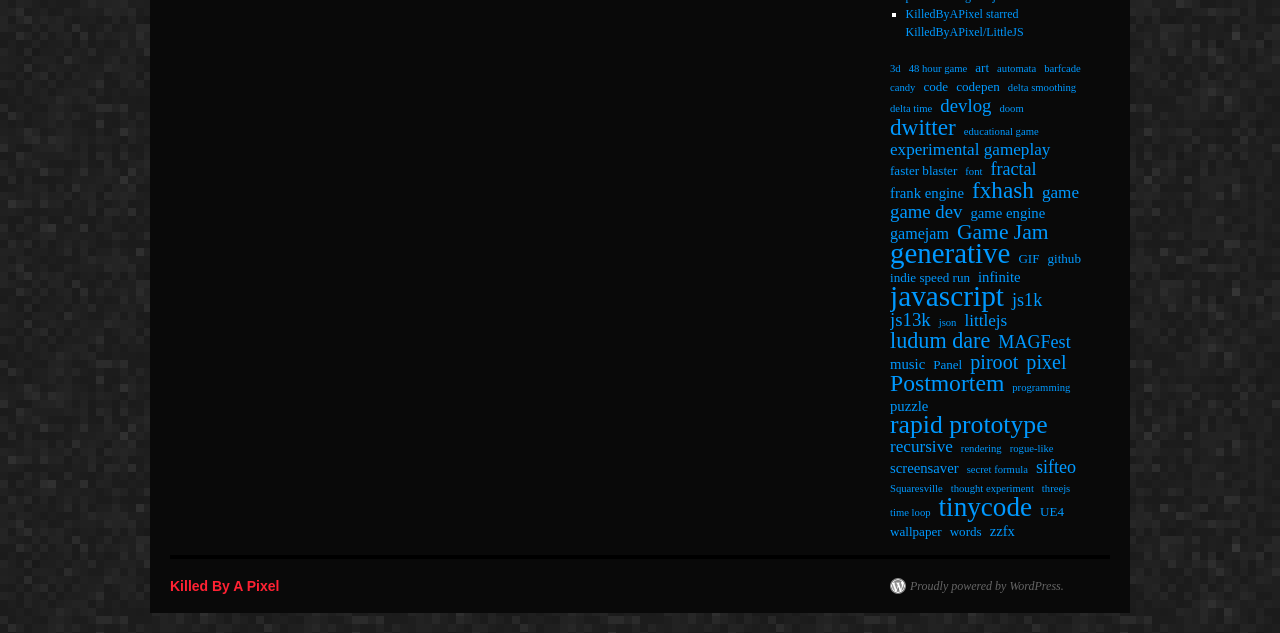Determine the bounding box coordinates for the UI element with the following description: "48 hour game". The coordinates should be four float numbers between 0 and 1, represented as [left, top, right, bottom].

[0.71, 0.094, 0.756, 0.123]